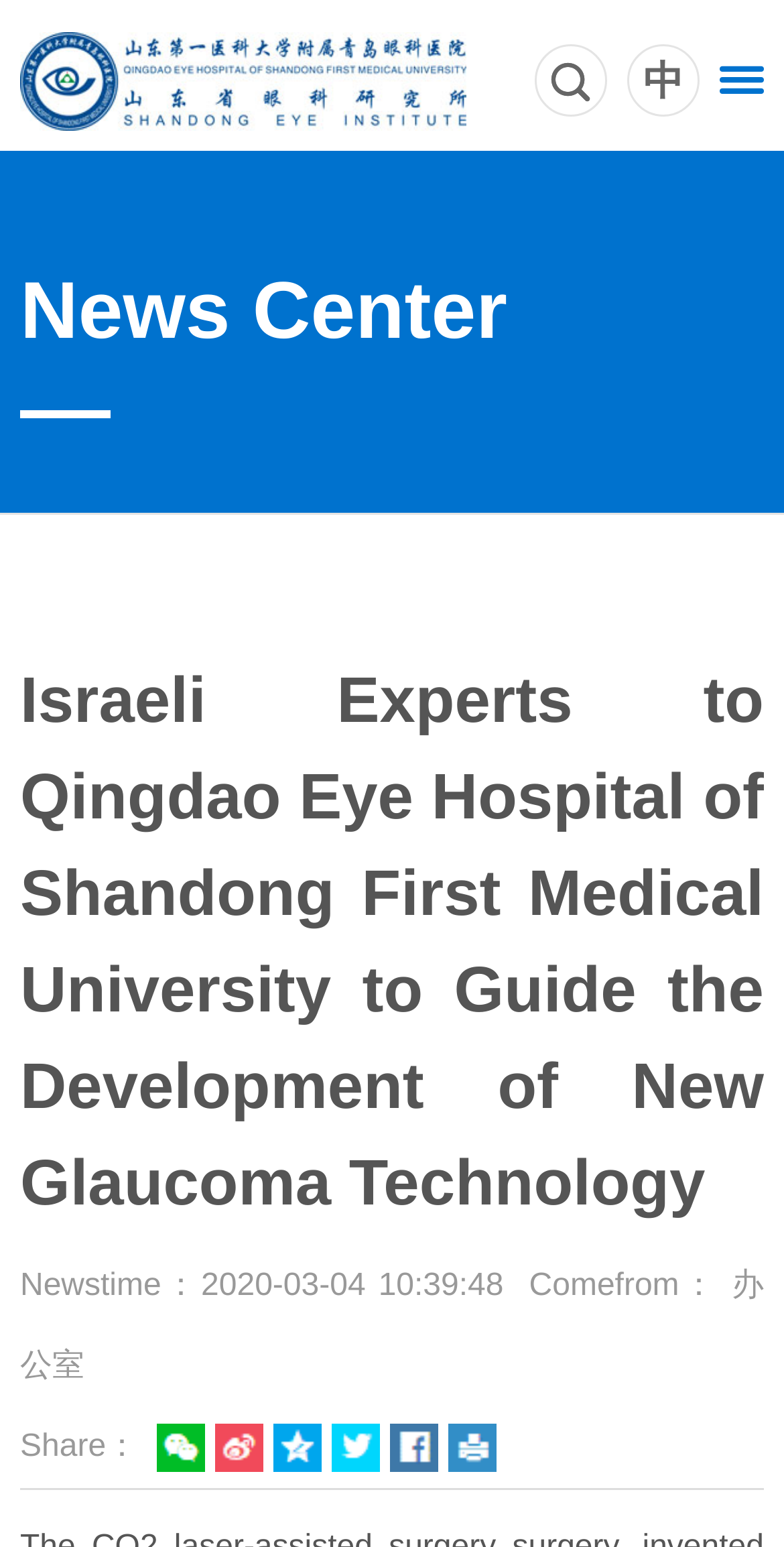Pinpoint the bounding box coordinates of the element that must be clicked to accomplish the following instruction: "visit GIFT-CARDS". The coordinates should be in the format of four float numbers between 0 and 1, i.e., [left, top, right, bottom].

None